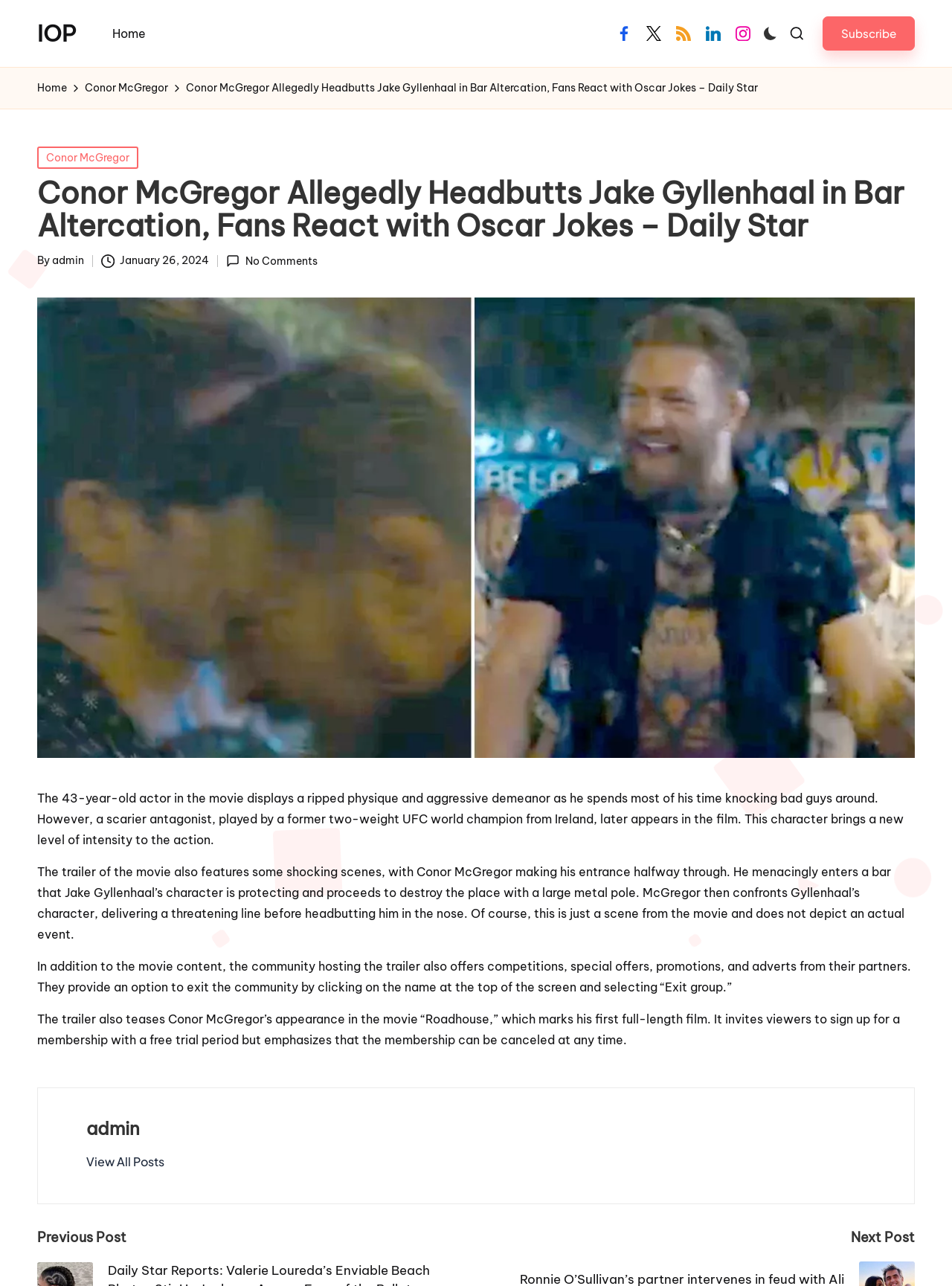Who is the author of the post?
Please answer the question as detailed as possible.

The answer can be found in the text description of the webpage, which mentions 'Posted by' followed by a link to 'admin'. The author of the post is admin, which is mentioned in the text description.